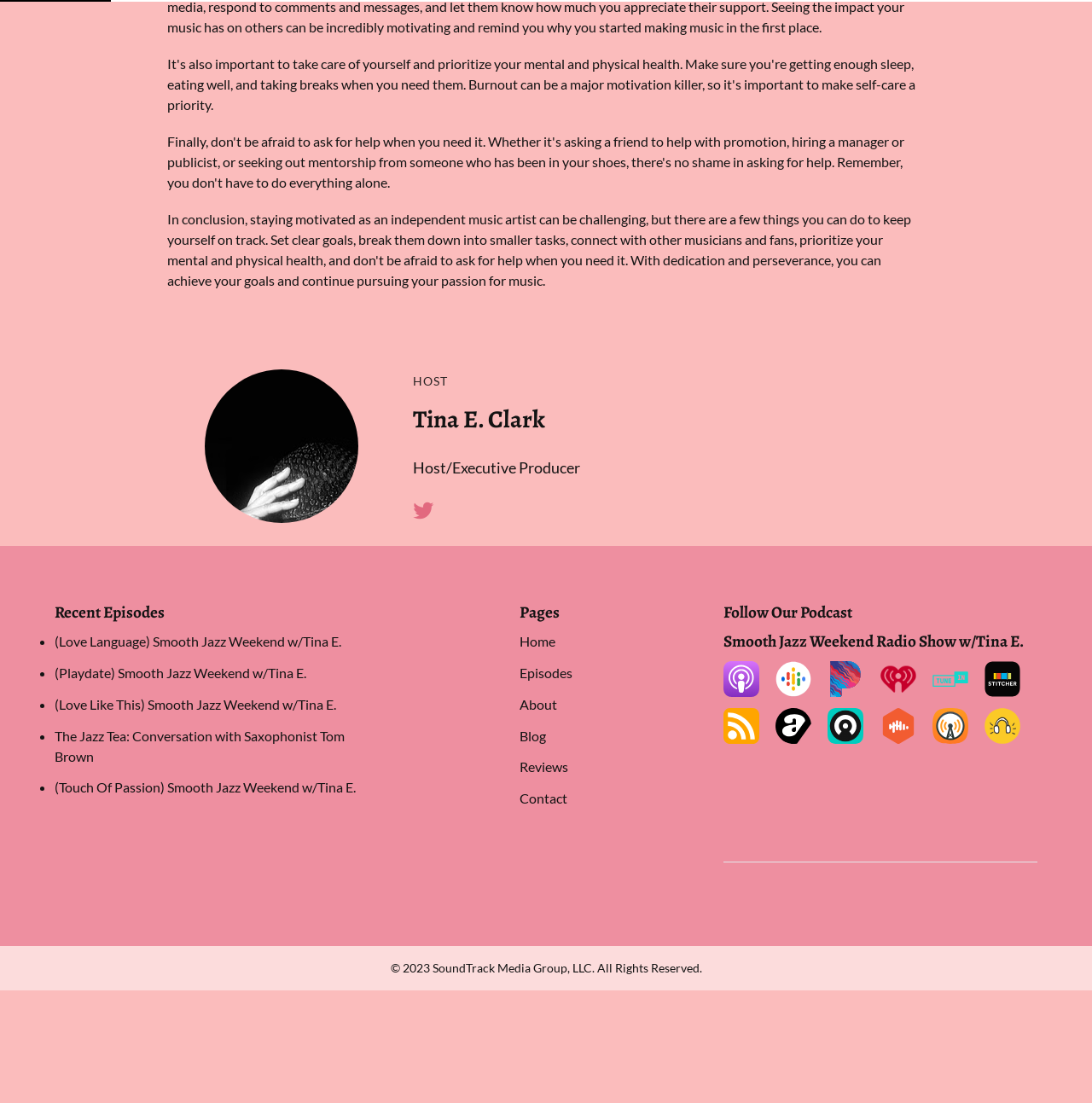Locate the bounding box coordinates of the element that needs to be clicked to carry out the instruction: "Follow the podcast on Apple Podcasts". The coordinates should be given as four float numbers ranging from 0 to 1, i.e., [left, top, right, bottom].

[0.662, 0.599, 0.695, 0.632]